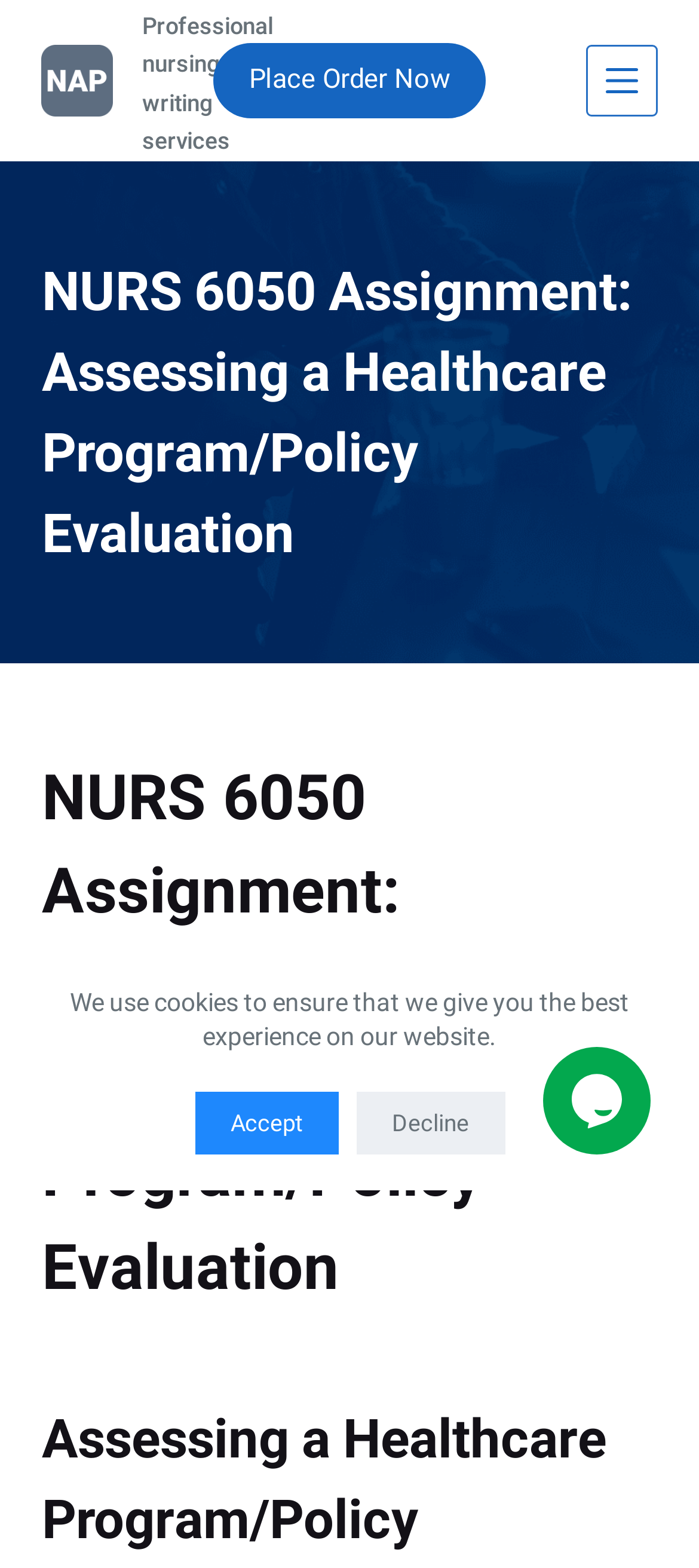Identify the bounding box for the described UI element. Provide the coordinates in (top-left x, top-left y, bottom-right x, bottom-right y) format with values ranging from 0 to 1: Place Order Now

[0.305, 0.027, 0.695, 0.075]